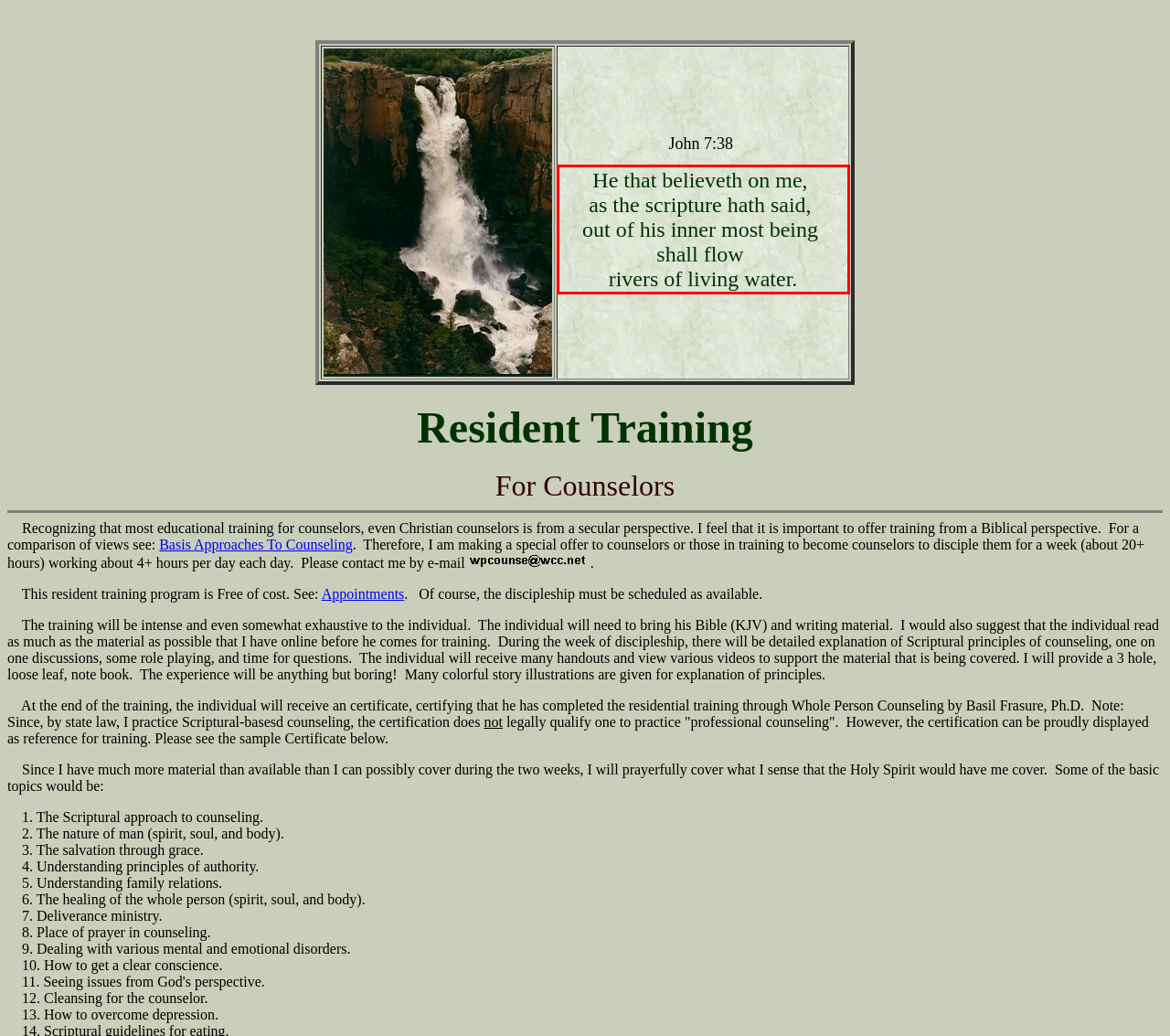You are provided with a screenshot of a webpage that includes a red bounding box. Extract and generate the text content found within the red bounding box.

He that believeth on me, as the scripture hath said, out of his inner most being shall flow rivers of living water.